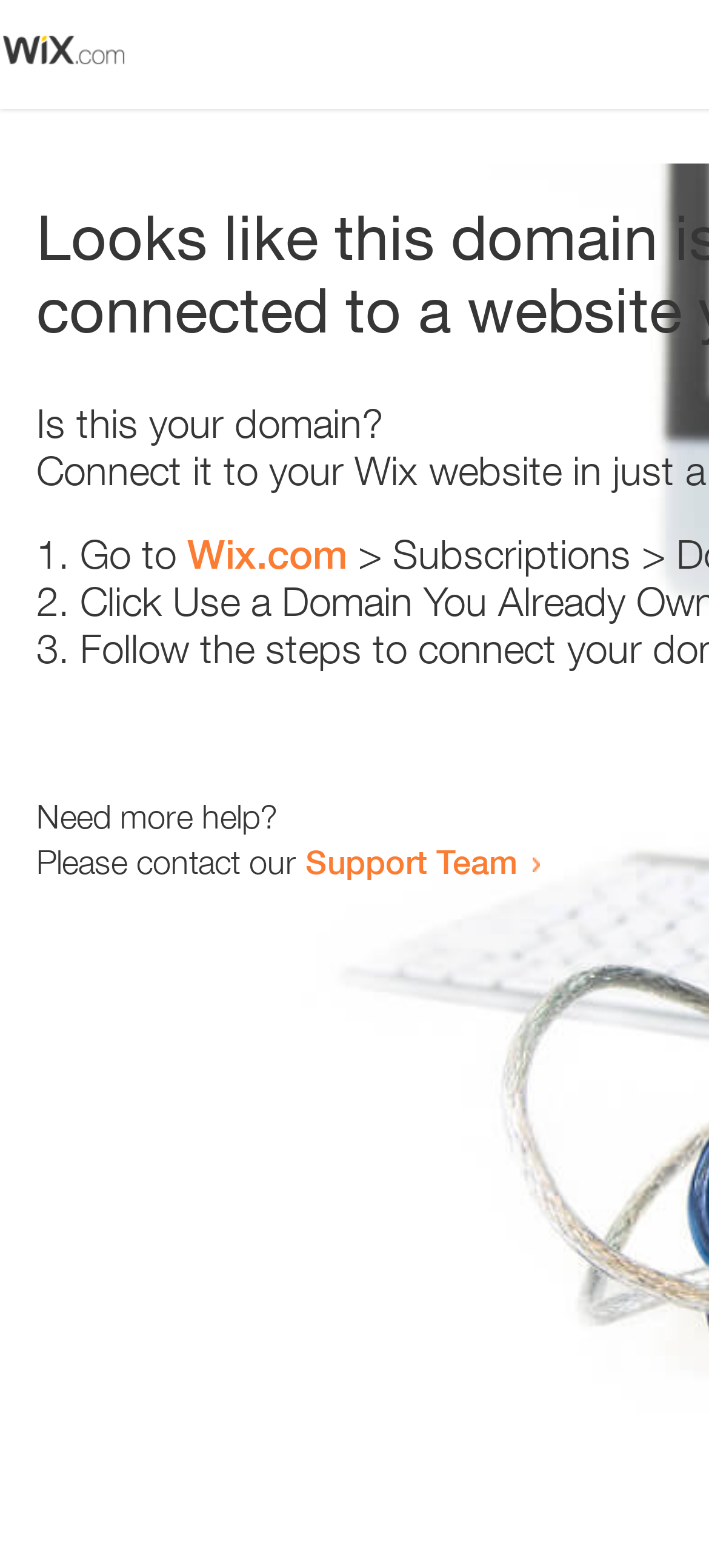Bounding box coordinates must be specified in the format (top-left x, top-left y, bottom-right x, bottom-right y). All values should be floating point numbers between 0 and 1. What are the bounding box coordinates of the UI element described as: Wix.com

[0.264, 0.338, 0.49, 0.368]